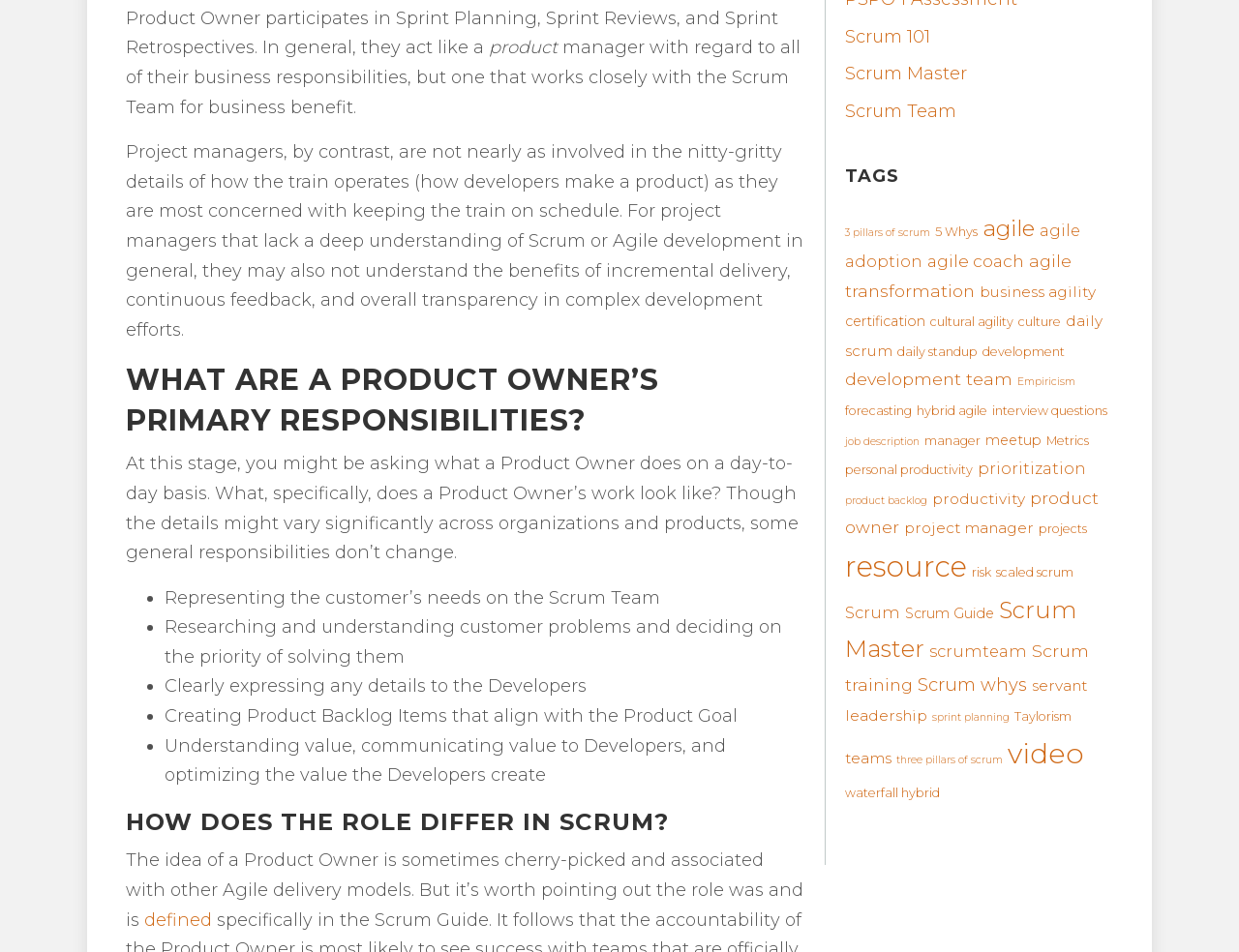Respond with a single word or phrase to the following question: What is the purpose of a Product Backlog Item?

Align with Product Goal